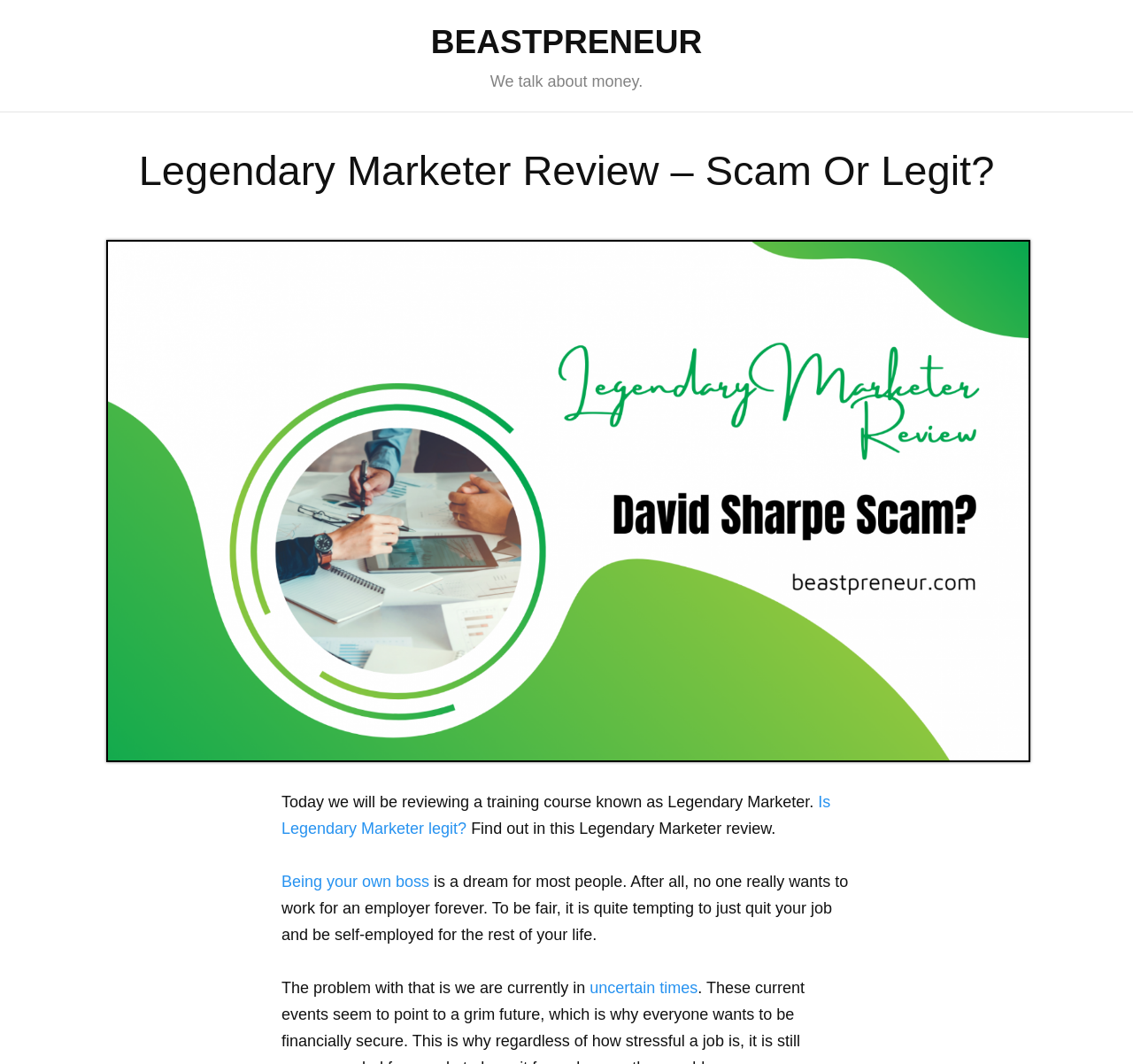What is the dream of most people? Observe the screenshot and provide a one-word or short phrase answer.

Being their own boss